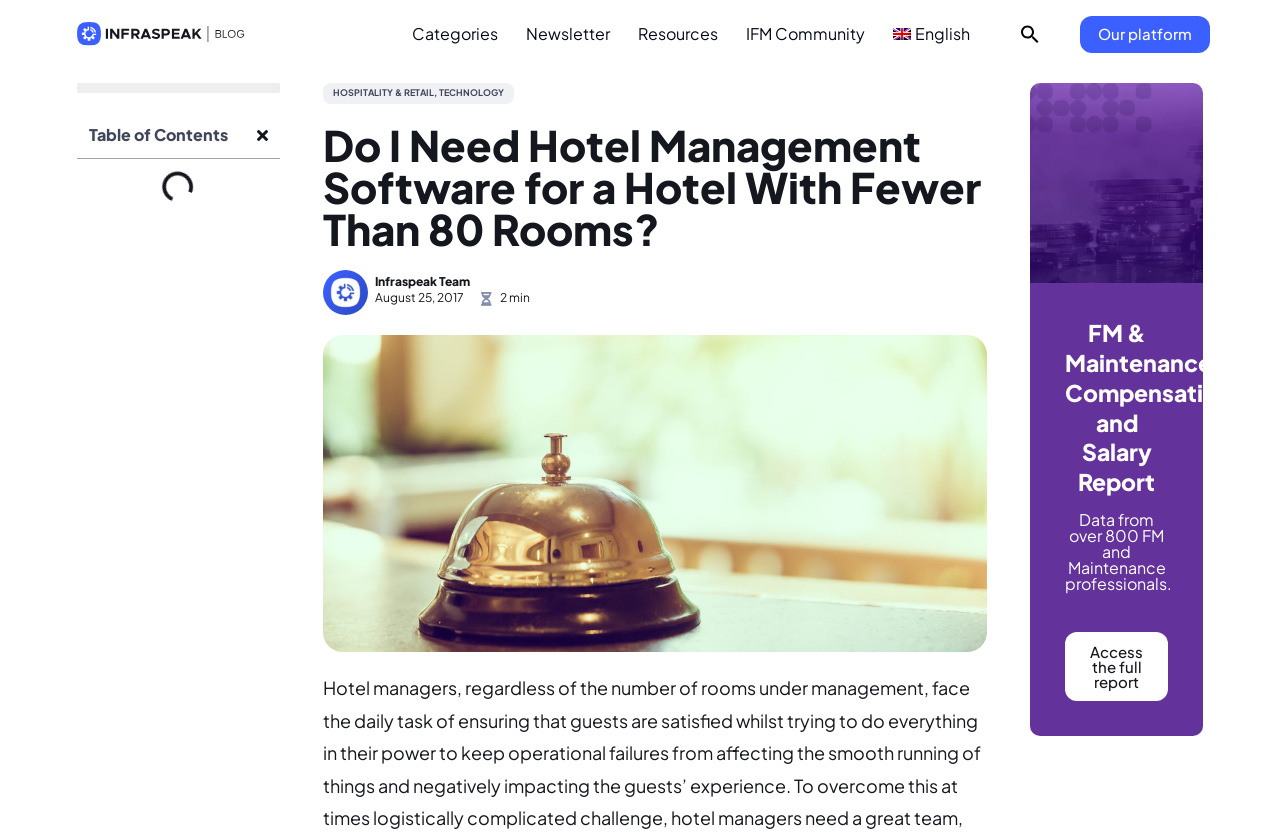Offer a meticulous description of the webpage's structure and content.

The webpage appears to be a blog post from Infraspeak Blog, with a focus on hotel management software. At the top, there are several links to different categories, including "Categories", "Newsletter", "Resources", "IFM Community", and "English", which are positioned horizontally across the page. To the right of these links, there is a search icon with a magnifying glass image.

Below the links, there is a table of contents section with a "Close table of contents" button. The table of contents has two categories, "HOSPITALITY & RETAIL" and "TECHNOLOGY", which are separated by a comma.

The main heading of the page, "Do I Need Hotel Management Software for a Hotel With Fewer Than 80 Rooms?", is centered and takes up a significant portion of the page. Below the heading, there is a byline "Infraspeak Team" and a publication date "August 25, 2017".

On the right side of the page, there is a large image with a caption "FM & Maintenance Compensation and Salary Report". Below the image, there are two paragraphs of text, with the first paragraph describing the report and the second paragraph providing more details about the data used in the report. There is also a link to "Access the full report" below the text.

At the bottom of the page, there is a link to "Our platform" and an image with a logo. Overall, the page has a clean layout with a focus on the main article and related resources.